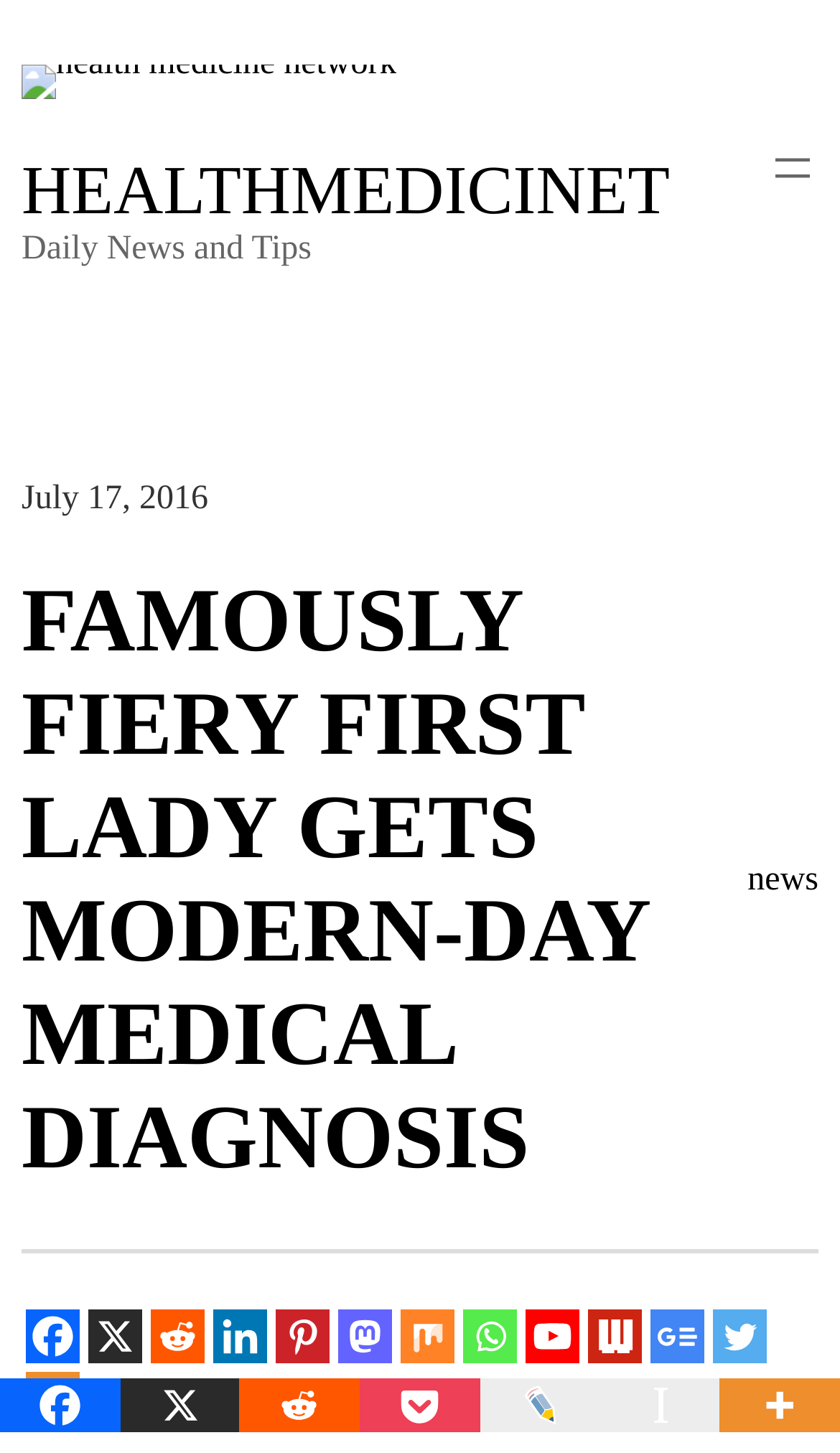What is the title of the news article?
Could you give a comprehensive explanation in response to this question?

The title of the news article can be found below the header navigation, where there is a heading element with the text 'Famously fiery first lady gets modern-day medical diagnosis'.